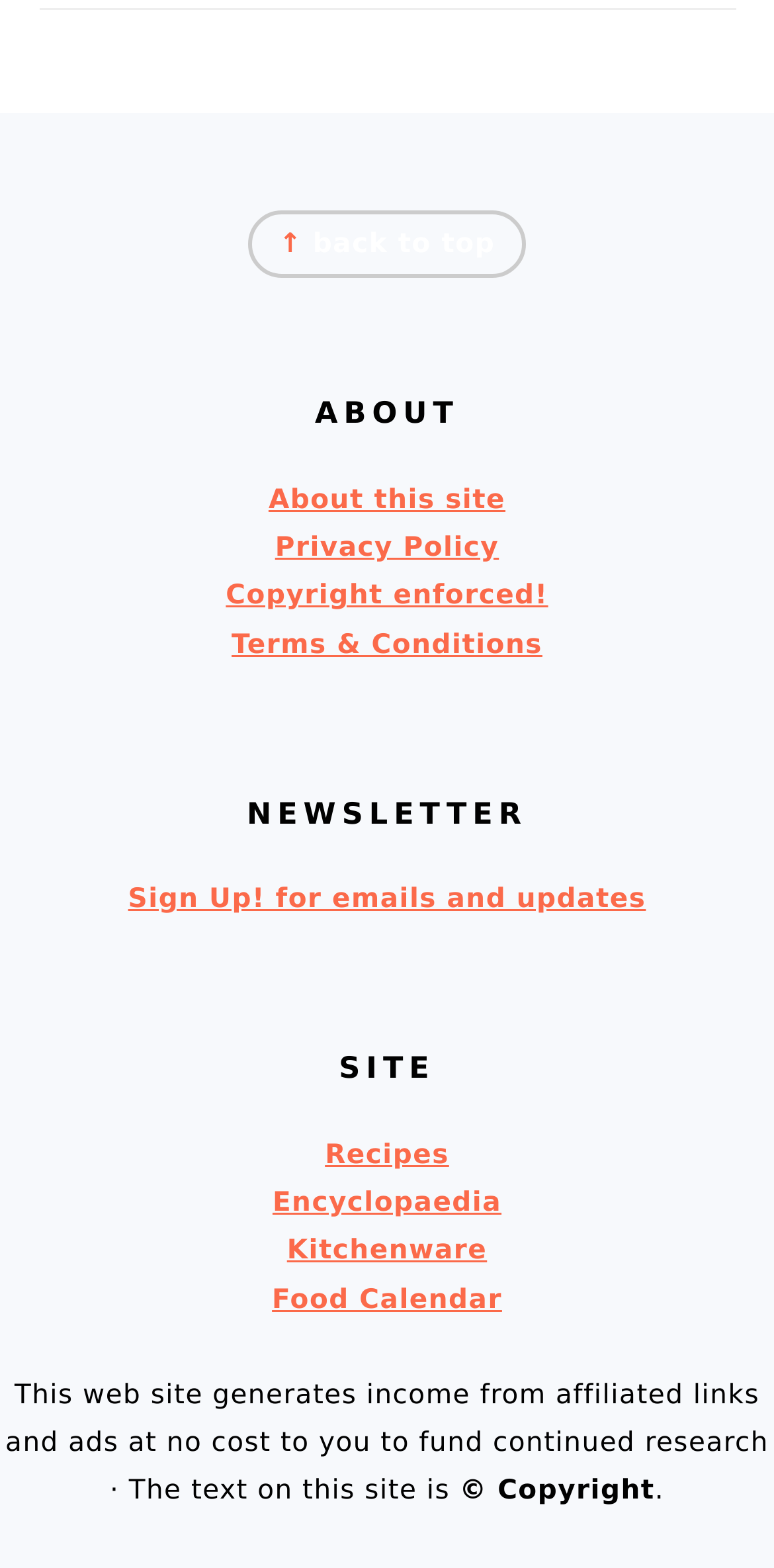Locate the bounding box coordinates of the clickable part needed for the task: "View food calendar".

[0.351, 0.819, 0.649, 0.839]